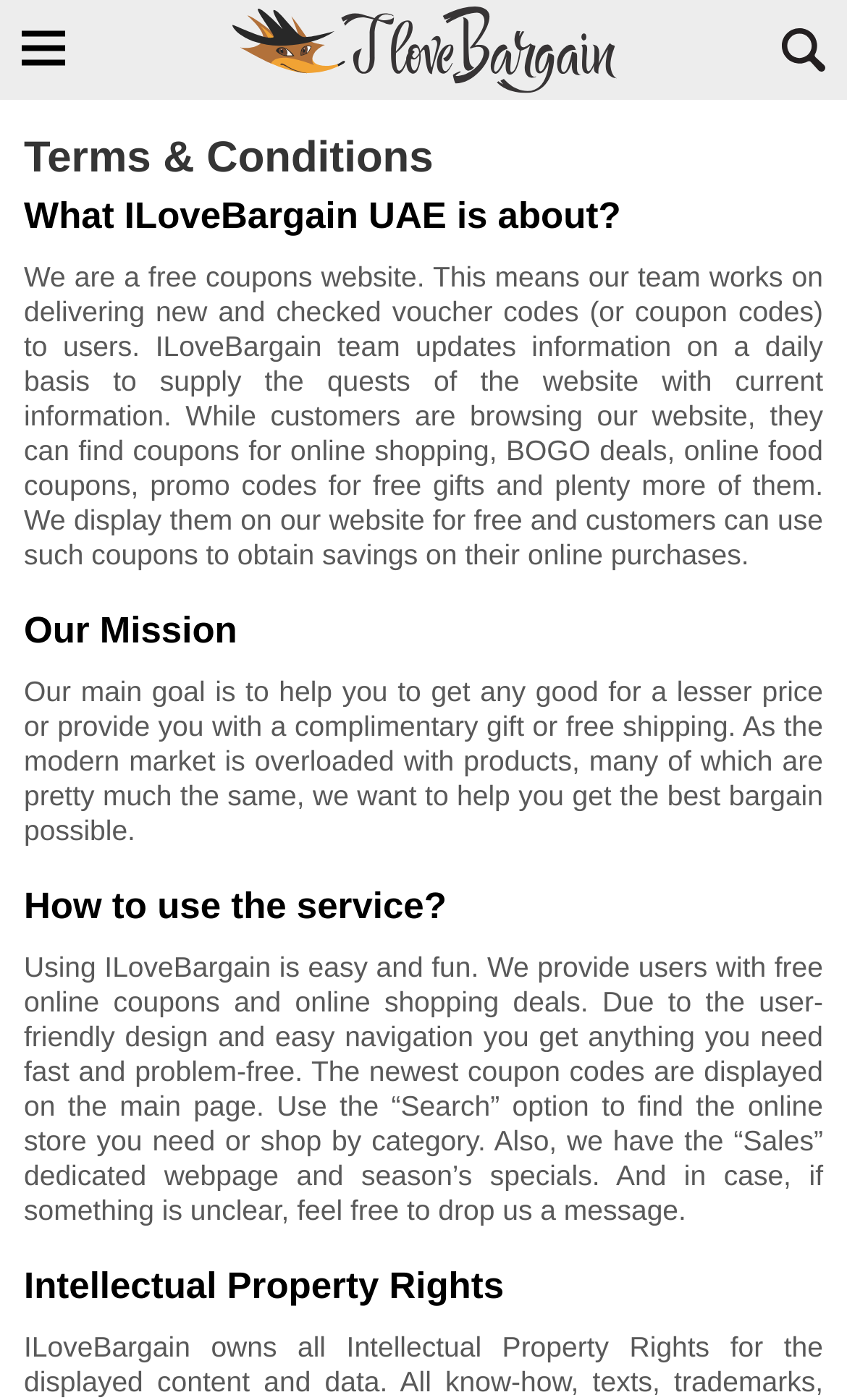Respond with a single word or phrase:
How often is the website updated?

Daily